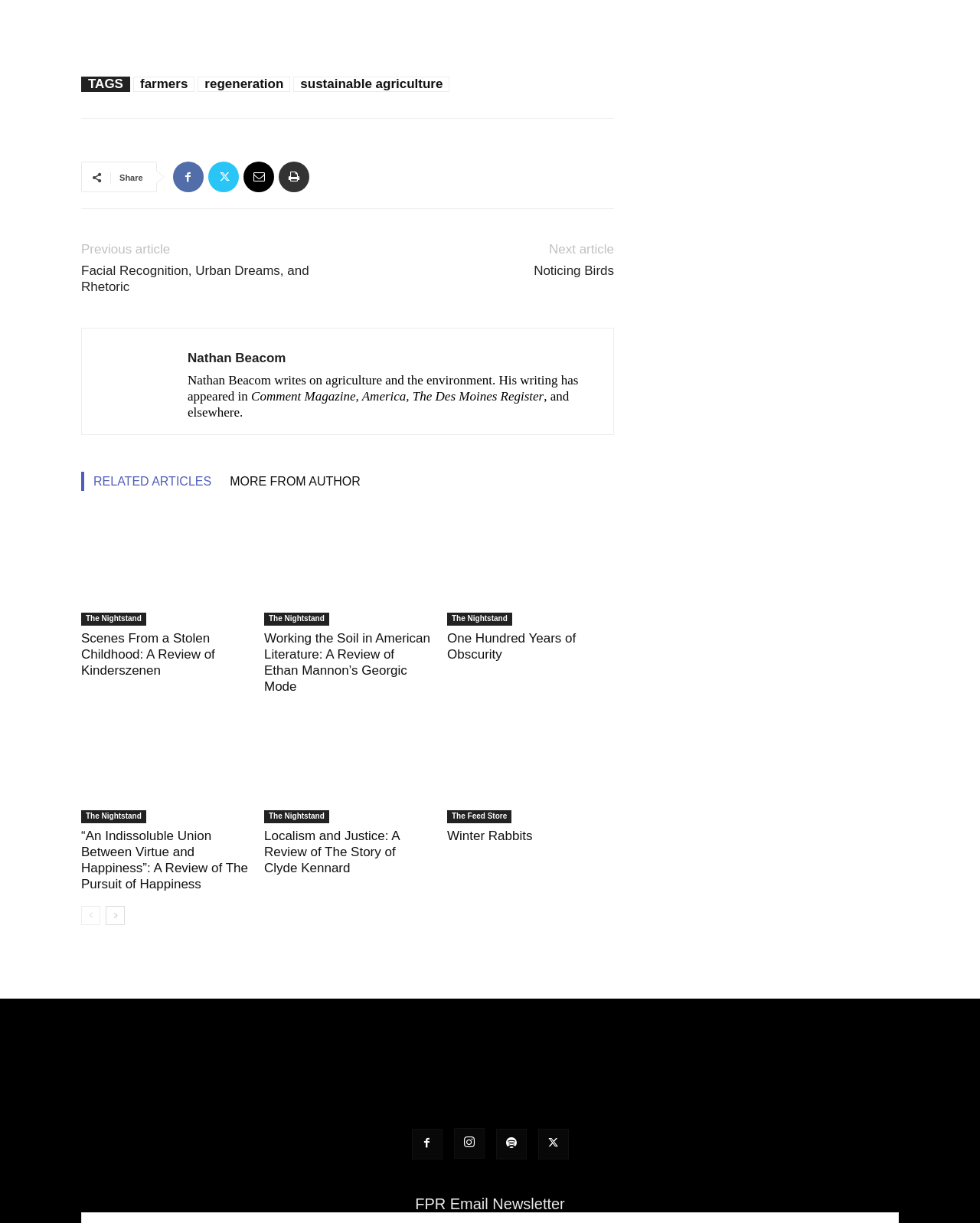Bounding box coordinates are specified in the format (top-left x, top-left y, bottom-right x, bottom-right y). All values are floating point numbers bounded between 0 and 1. Please provide the bounding box coordinate of the region this sentence describes: The Nightstand

[0.456, 0.501, 0.522, 0.512]